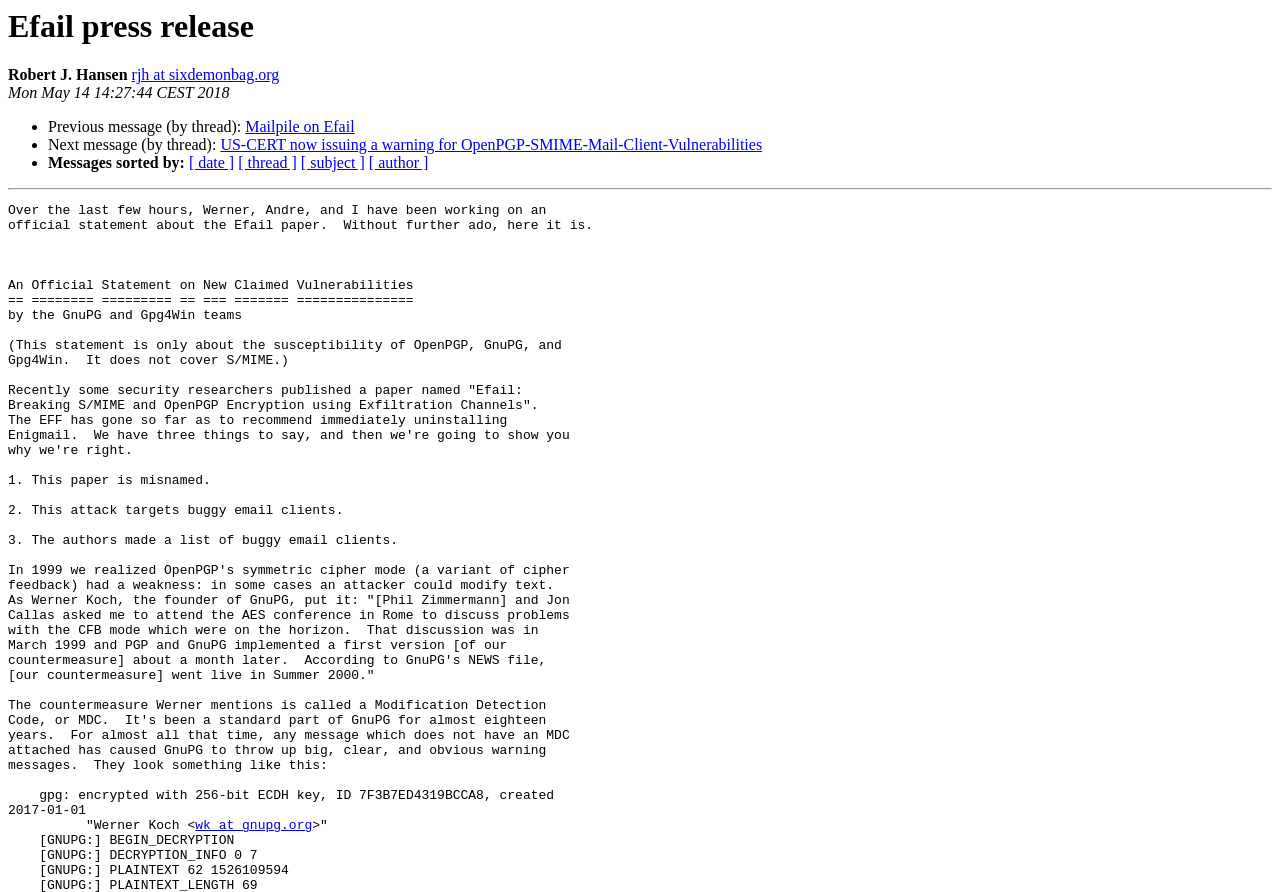Identify the bounding box coordinates of the section that should be clicked to achieve the task described: "View Robert J. Hansen's profile".

[0.006, 0.074, 0.1, 0.094]